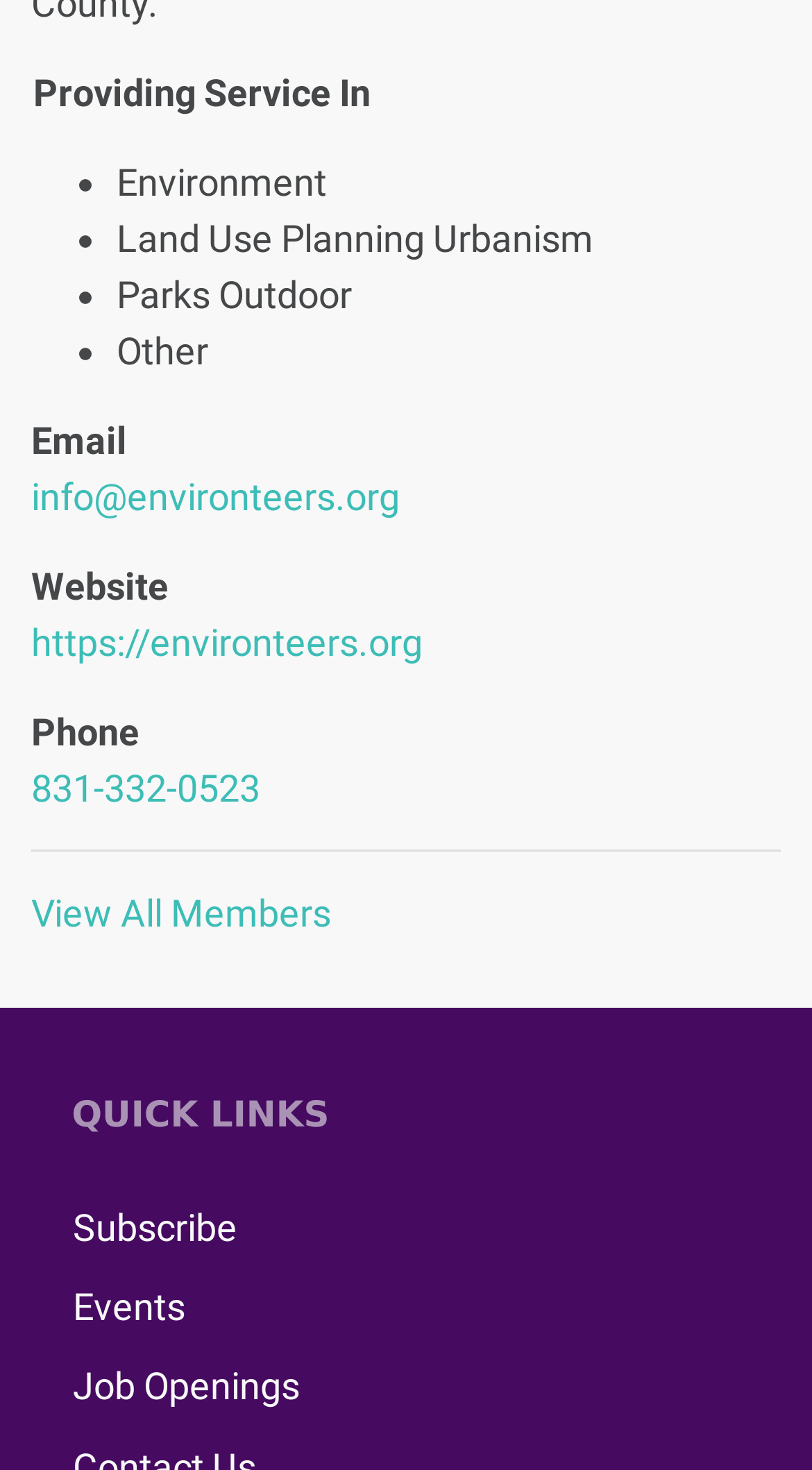Provide the bounding box coordinates, formatted as (top-left x, top-left y, bottom-right x, bottom-right y), with all values being floating point numbers between 0 and 1. Identify the bounding box of the UI element that matches the description: Job Openings

[0.088, 0.924, 0.368, 0.962]